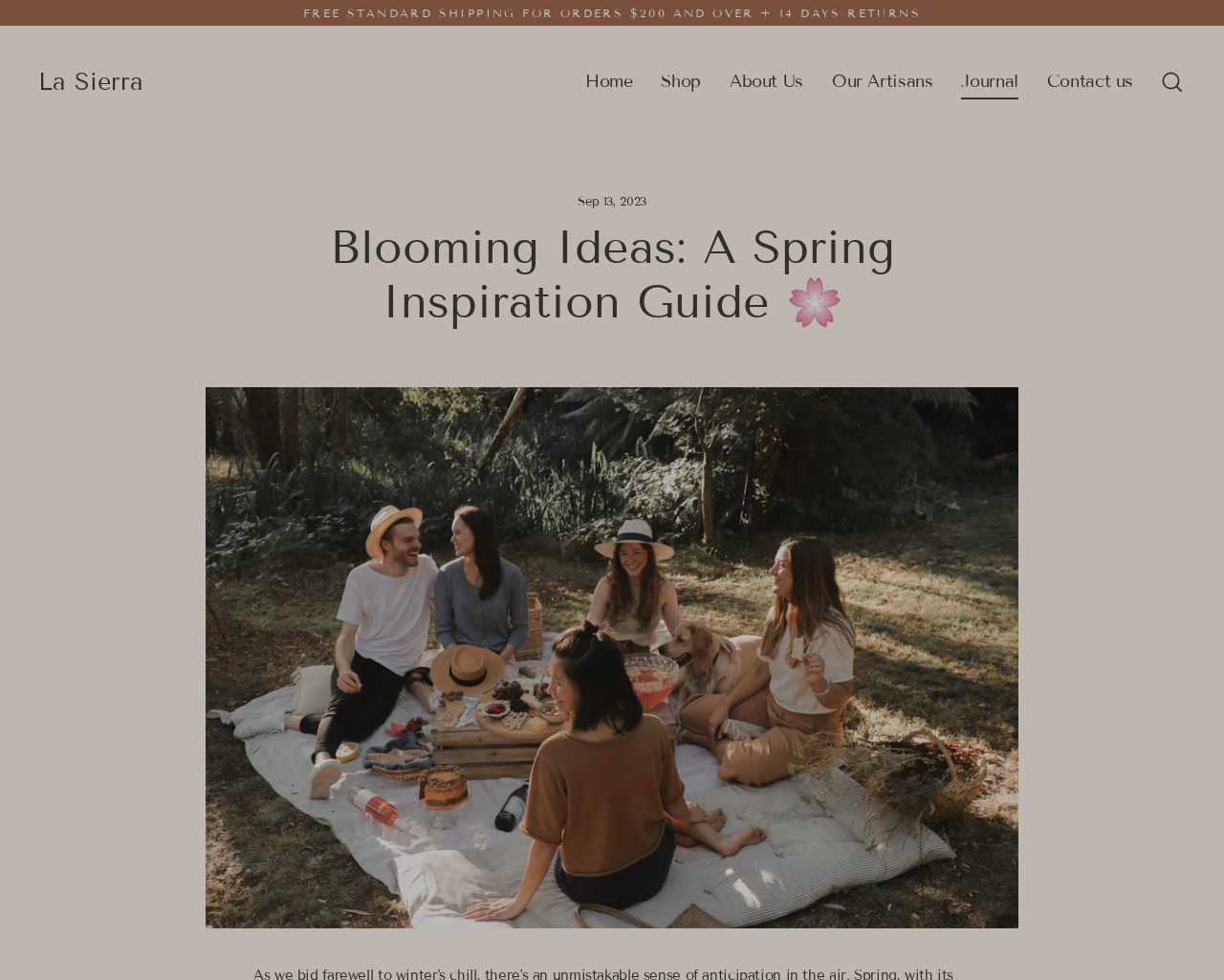Articulate a complete and detailed caption of the webpage elements.

The webpage is about embracing the beauty of Spring, with a focus on alpaca fashion, fresh recipes, and nature activities. At the very top of the page, there is a promotional link announcing "FREE STANDARD SHIPPING FOR ORDERS $200 AND OVER + 14 DAYS RETURNS". Next to it, on the top-left corner, is a link to "La Sierra". 

Below these links, there is a primary navigation menu with seven links: "Home", "Shop", "About Us", "Our Artisans", "Journal", and "Contact us", which are evenly spaced and horizontally aligned across the top of the page. 

On the right side of the navigation menu, there is a search link. When expanded, the search feature displays a header with a timestamp "Sep 13, 2023" and a heading "Blooming Ideas: A Spring Inspiration Guide 🌸". Below this header, there is a large image with the same title, "Blooming Ideas: A Spring Inspiration Guide 🌸", which takes up most of the page's width and height.